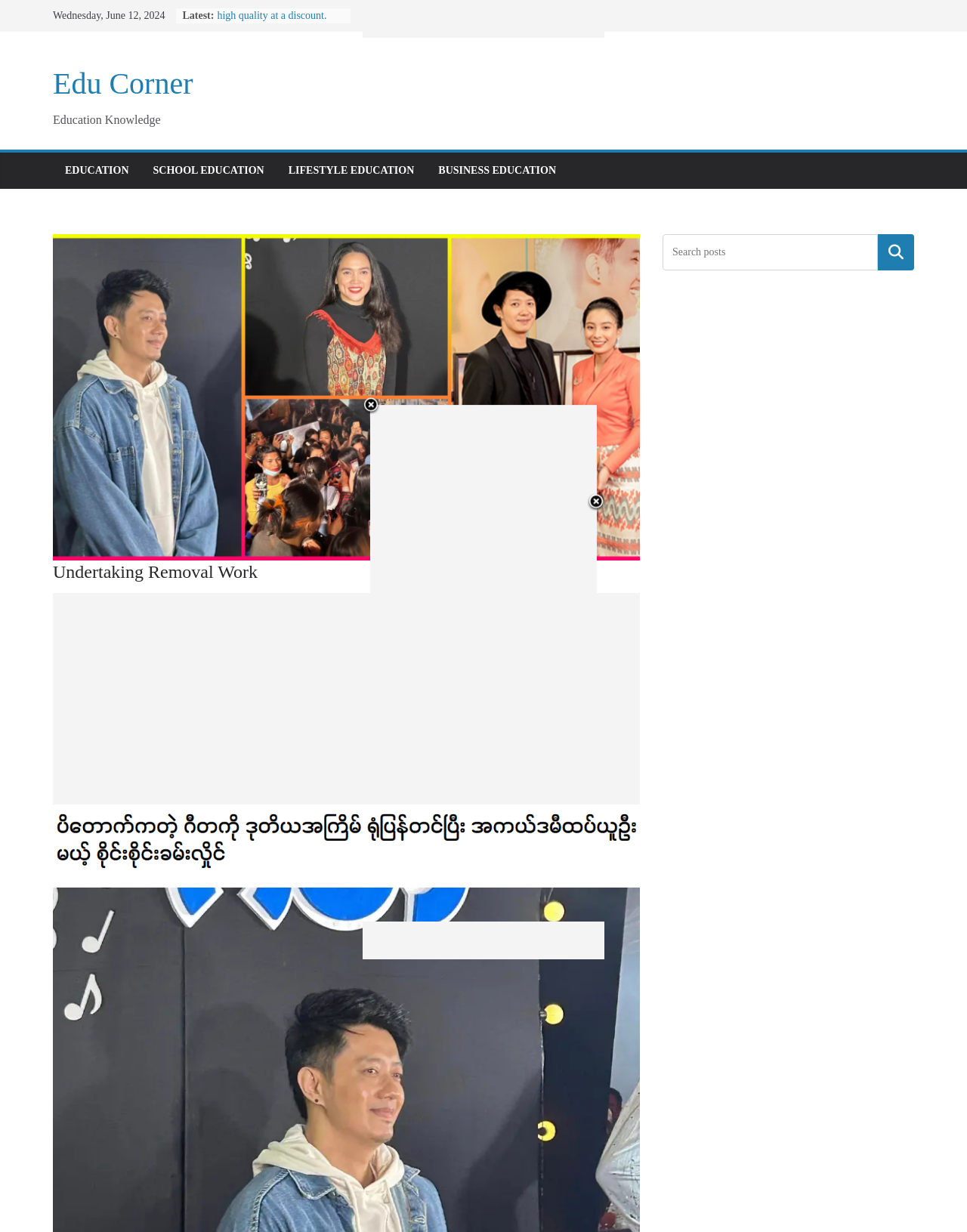Locate and provide the bounding box coordinates for the HTML element that matches this description: "School Education".

[0.158, 0.13, 0.273, 0.147]